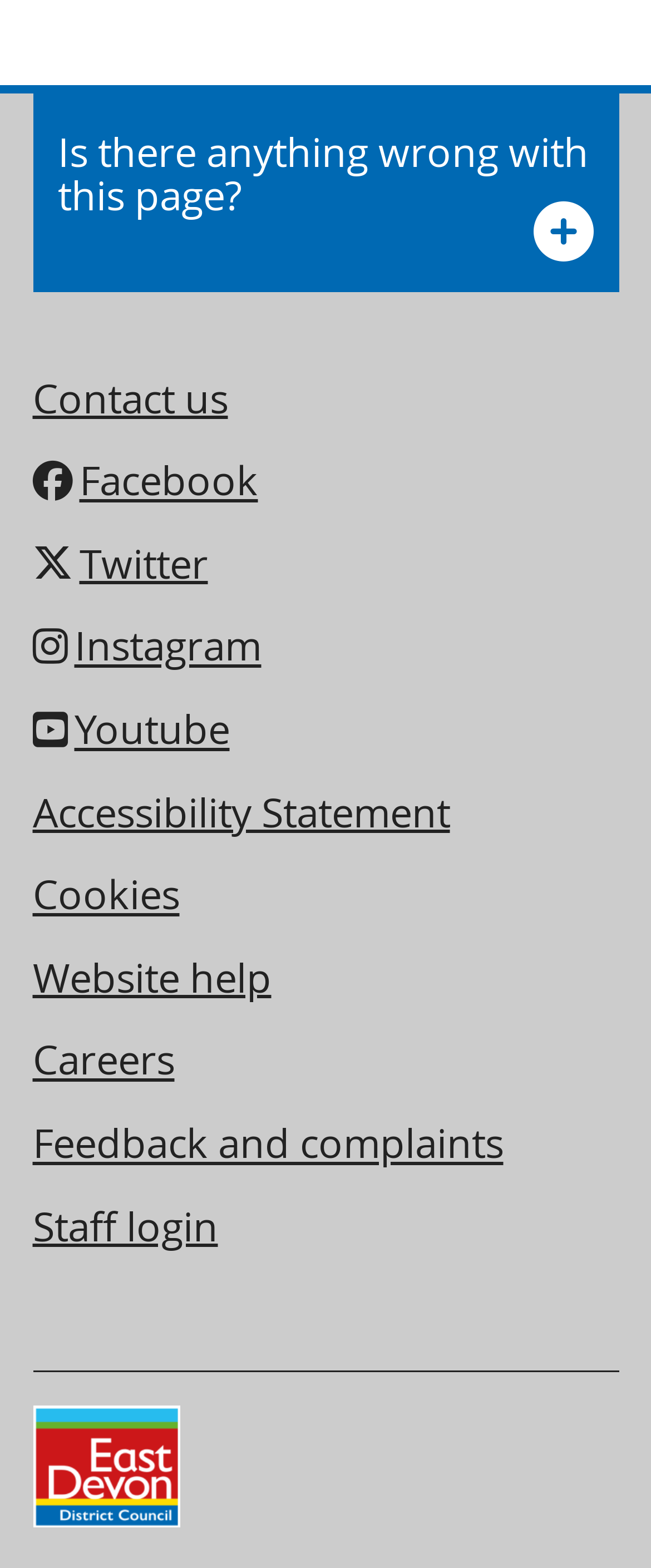Provide your answer in a single word or phrase: 
How many navigation sections are available?

3